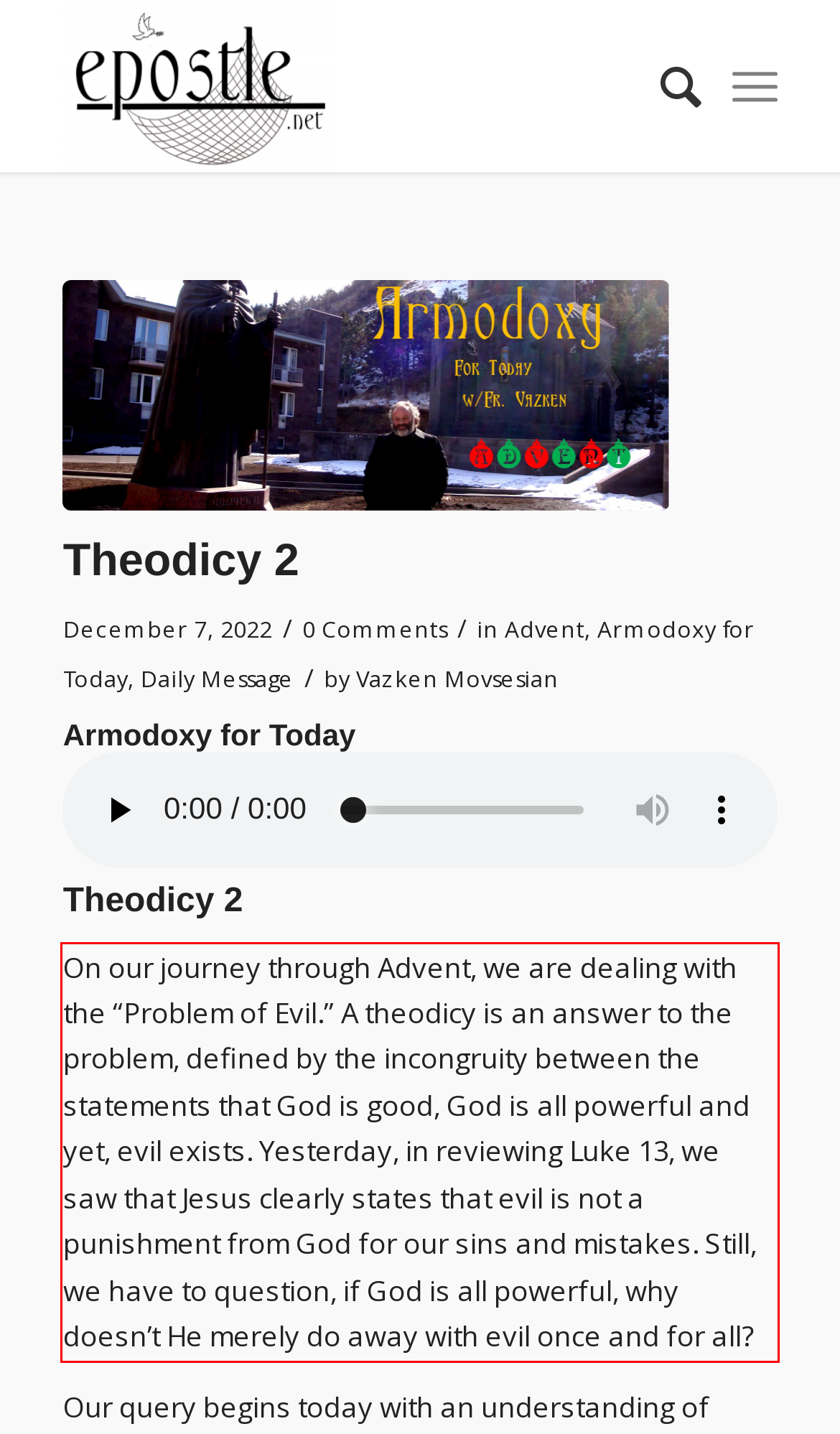With the provided screenshot of a webpage, locate the red bounding box and perform OCR to extract the text content inside it.

On our journey through Advent, we are dealing with the “Problem of Evil.” A theodicy is an answer to the problem, defined by the incongruity between the statements that God is good, God is all powerful and yet, evil exists. Yesterday, in reviewing Luke 13, we saw that Jesus clearly states that evil is not a punishment from God for our sins and mistakes. Still, we have to question, if God is all powerful, why doesn’t He merely do away with evil once and for all?